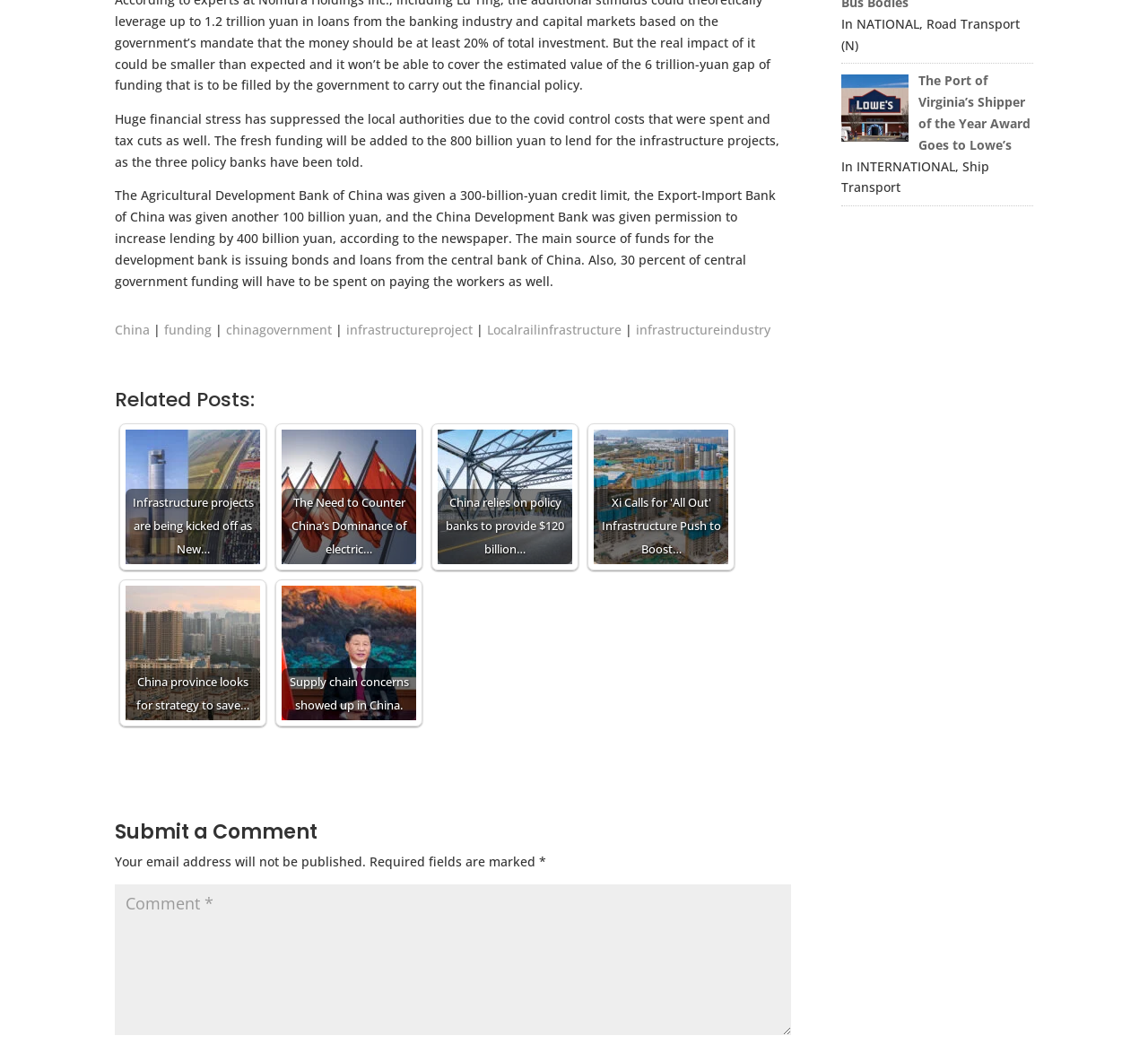What is the percentage of central government funding spent on paying workers?
Use the information from the image to give a detailed answer to the question.

According to the article, 30 percent of central government funding will have to be spent on paying the workers, which is a significant portion of the funding.